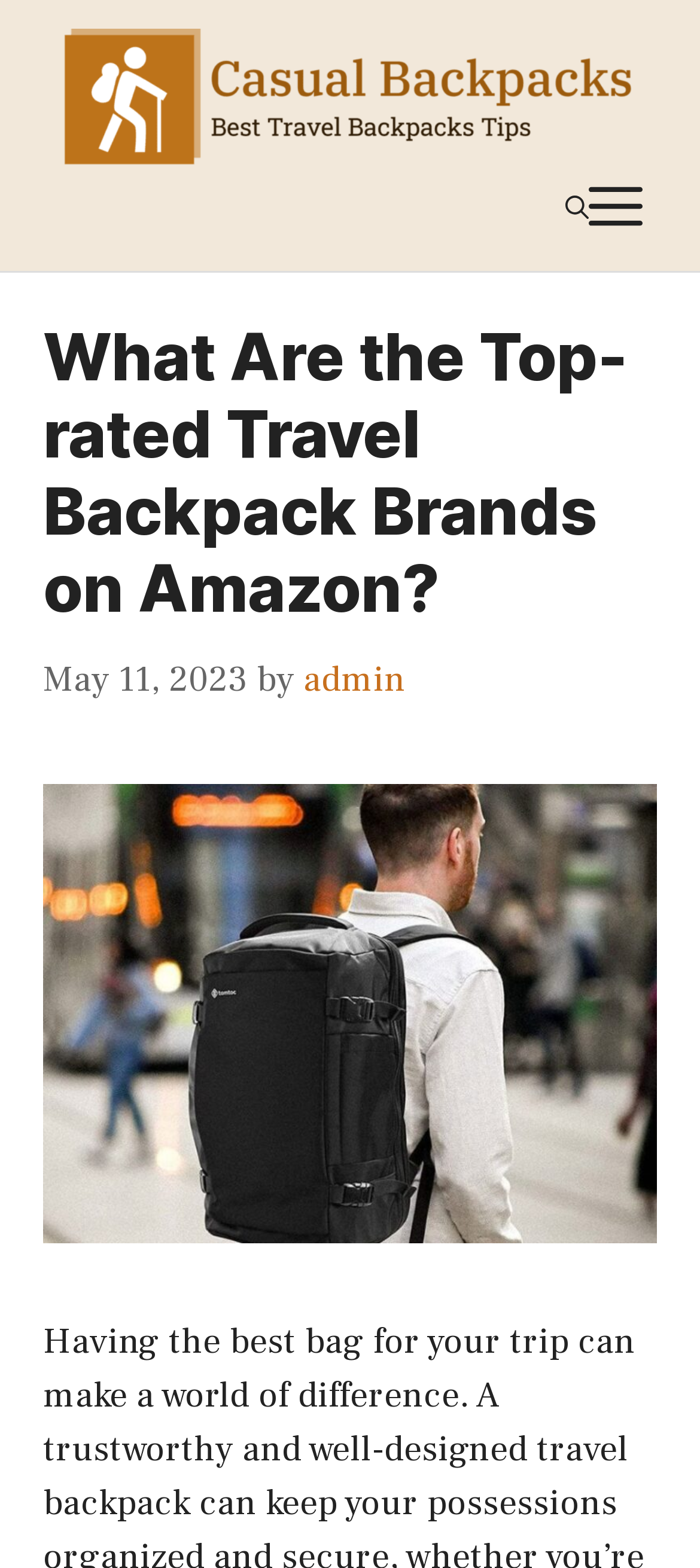Provide the bounding box coordinates for the UI element described in this sentence: "Menu". The coordinates should be four float values between 0 and 1, i.e., [left, top, right, bottom].

[0.841, 0.109, 0.918, 0.154]